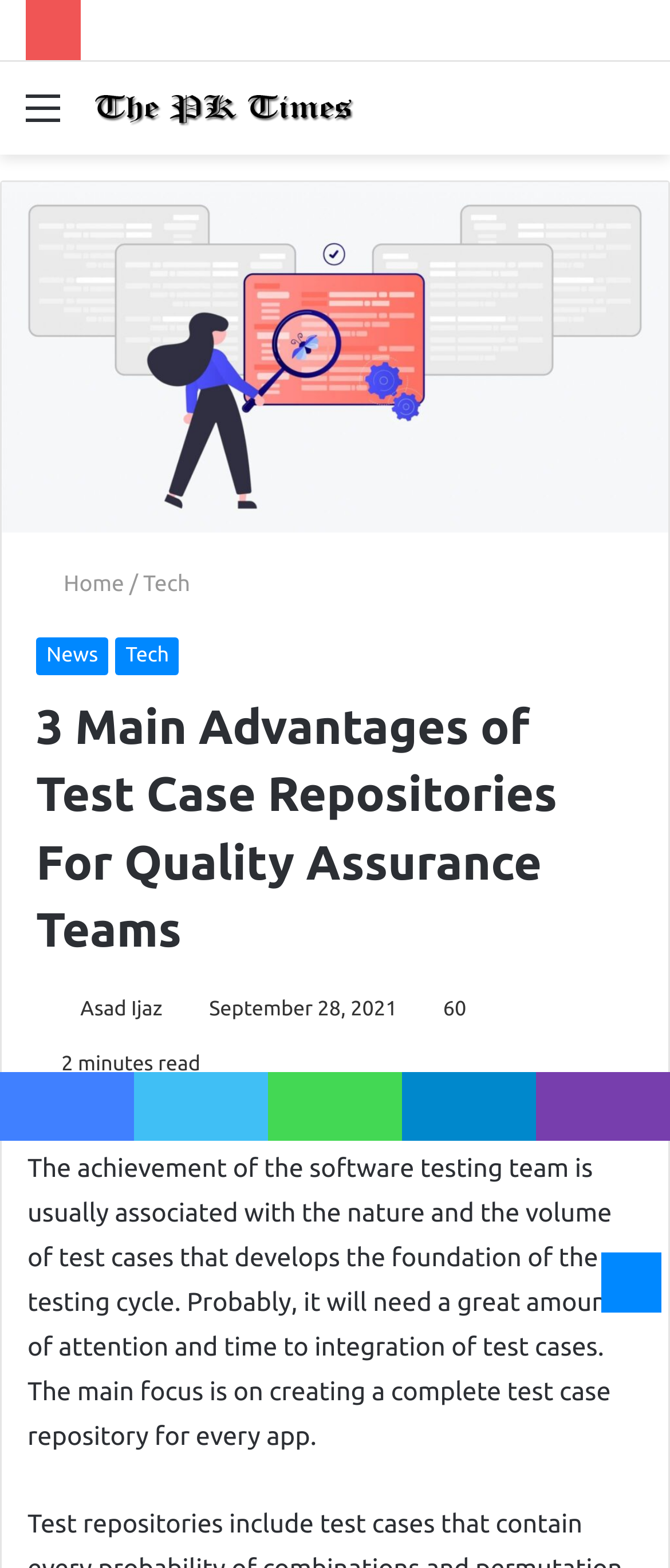Please specify the bounding box coordinates of the clickable region to carry out the following instruction: "Go to the 'Home' page". The coordinates should be four float numbers between 0 and 1, in the format [left, top, right, bottom].

[0.054, 0.365, 0.185, 0.38]